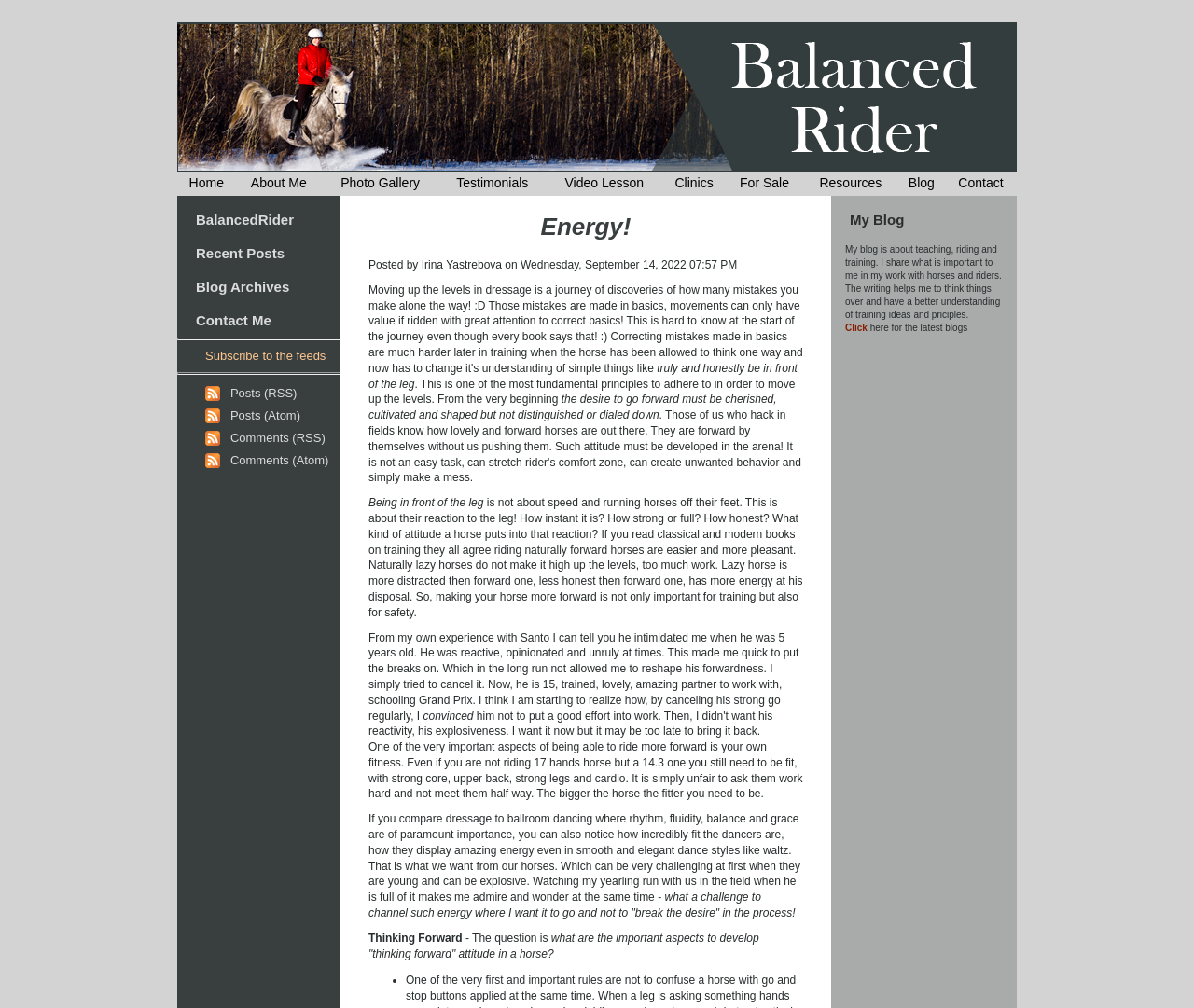Please find the bounding box coordinates of the clickable region needed to complete the following instruction: "Contact Me". The bounding box coordinates must consist of four float numbers between 0 and 1, i.e., [left, top, right, bottom].

[0.164, 0.31, 0.227, 0.325]